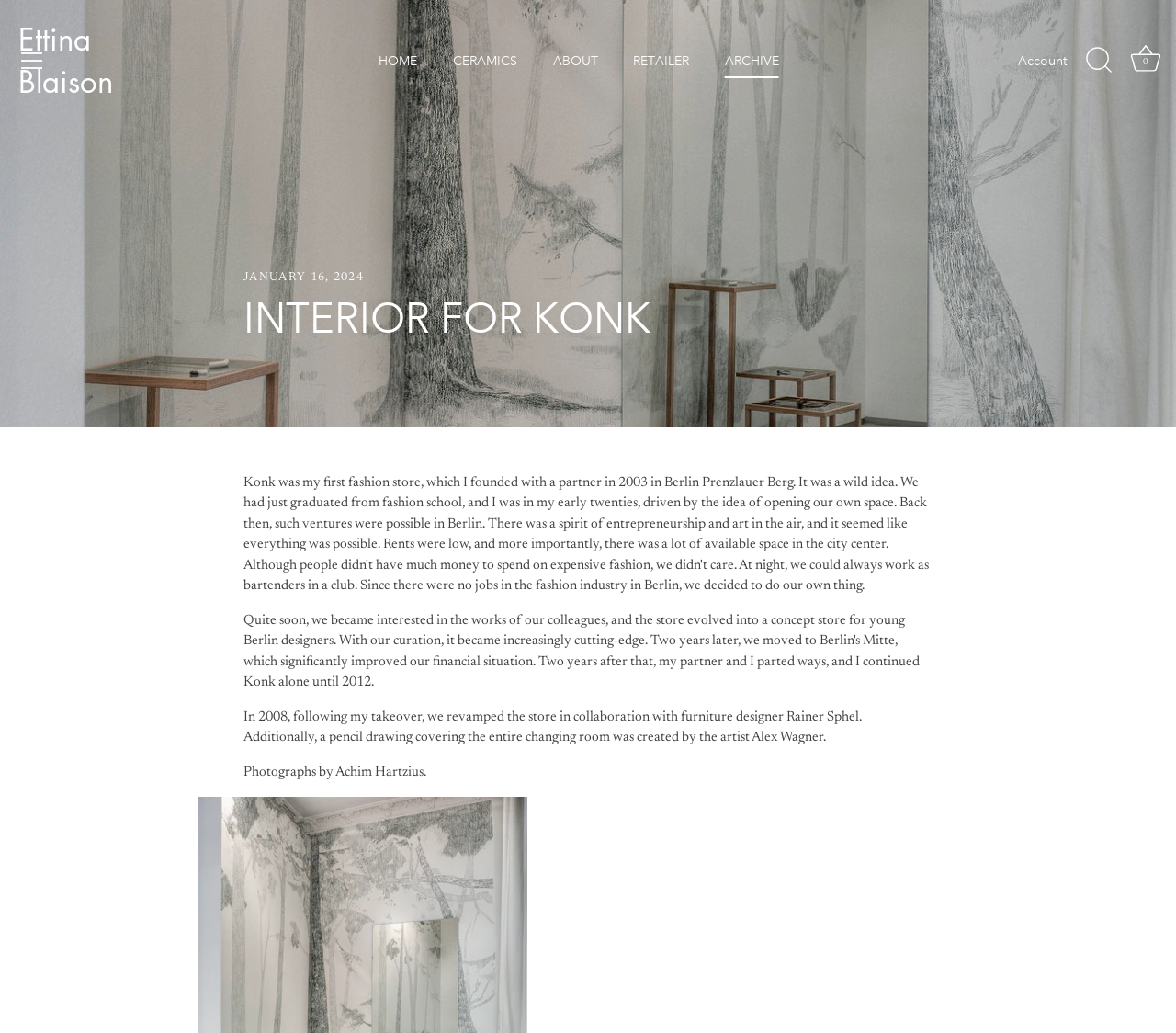Examine the image and give a thorough answer to the following question:
Who is the furniture designer mentioned?

According to the static text, the furniture designer who collaborated on the store revamp is Rainer Sphel.